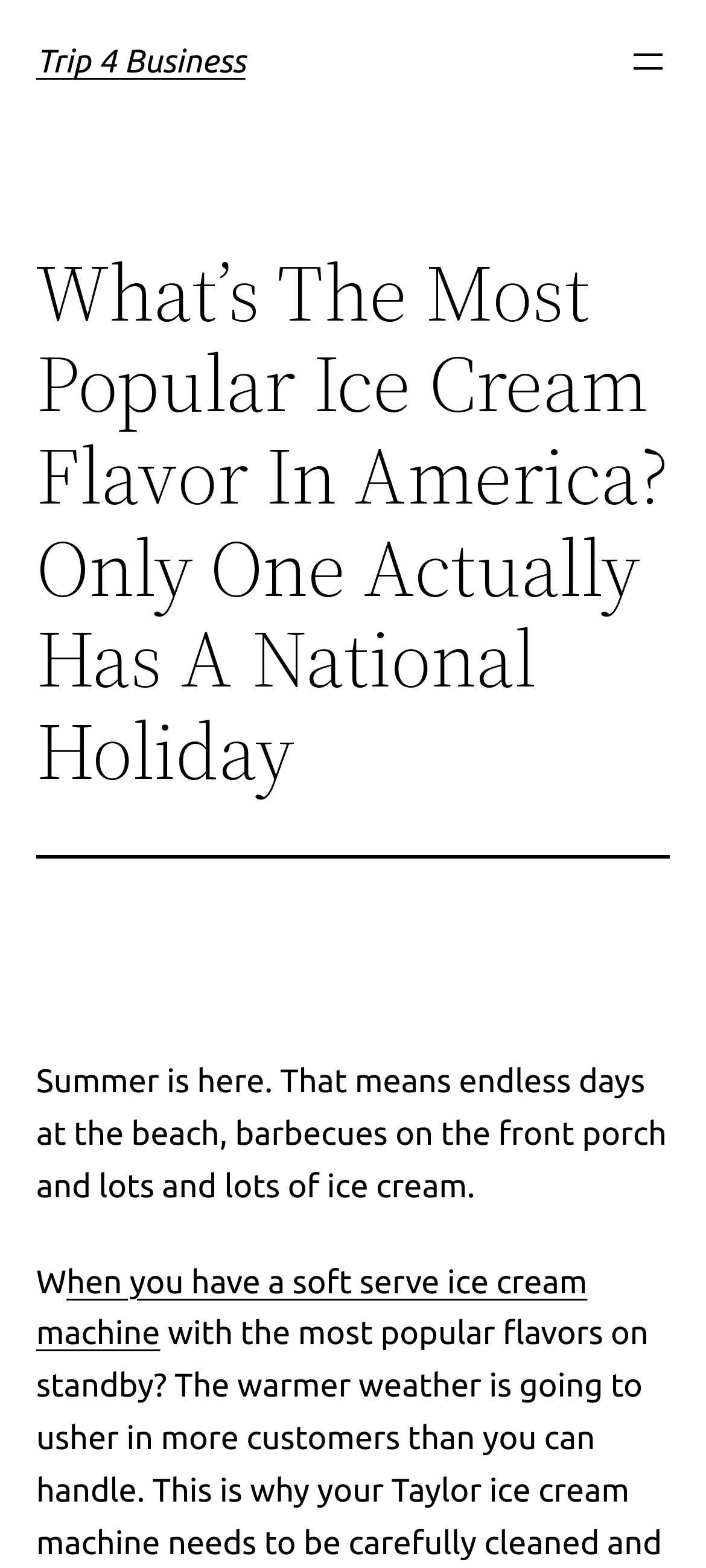Given the element description: "aria-label="Open menu"", predict the bounding box coordinates of this UI element. The coordinates must be four float numbers between 0 and 1, given as [left, top, right, bottom].

[0.887, 0.026, 0.949, 0.054]